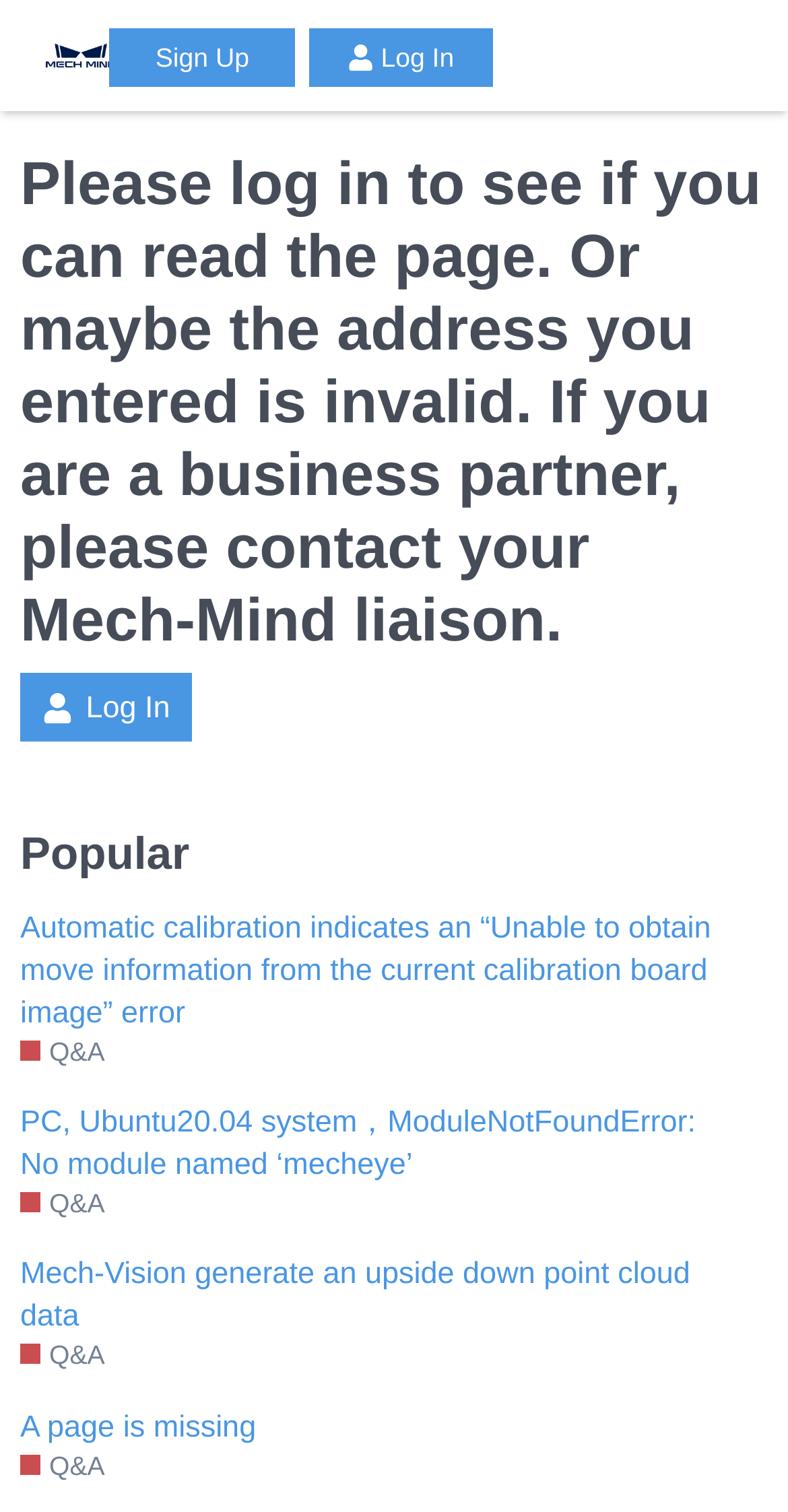Identify the bounding box coordinates of the element that should be clicked to fulfill this task: "Sign up for an account". The coordinates should be provided as four float numbers between 0 and 1, i.e., [left, top, right, bottom].

[0.14, 0.019, 0.374, 0.058]